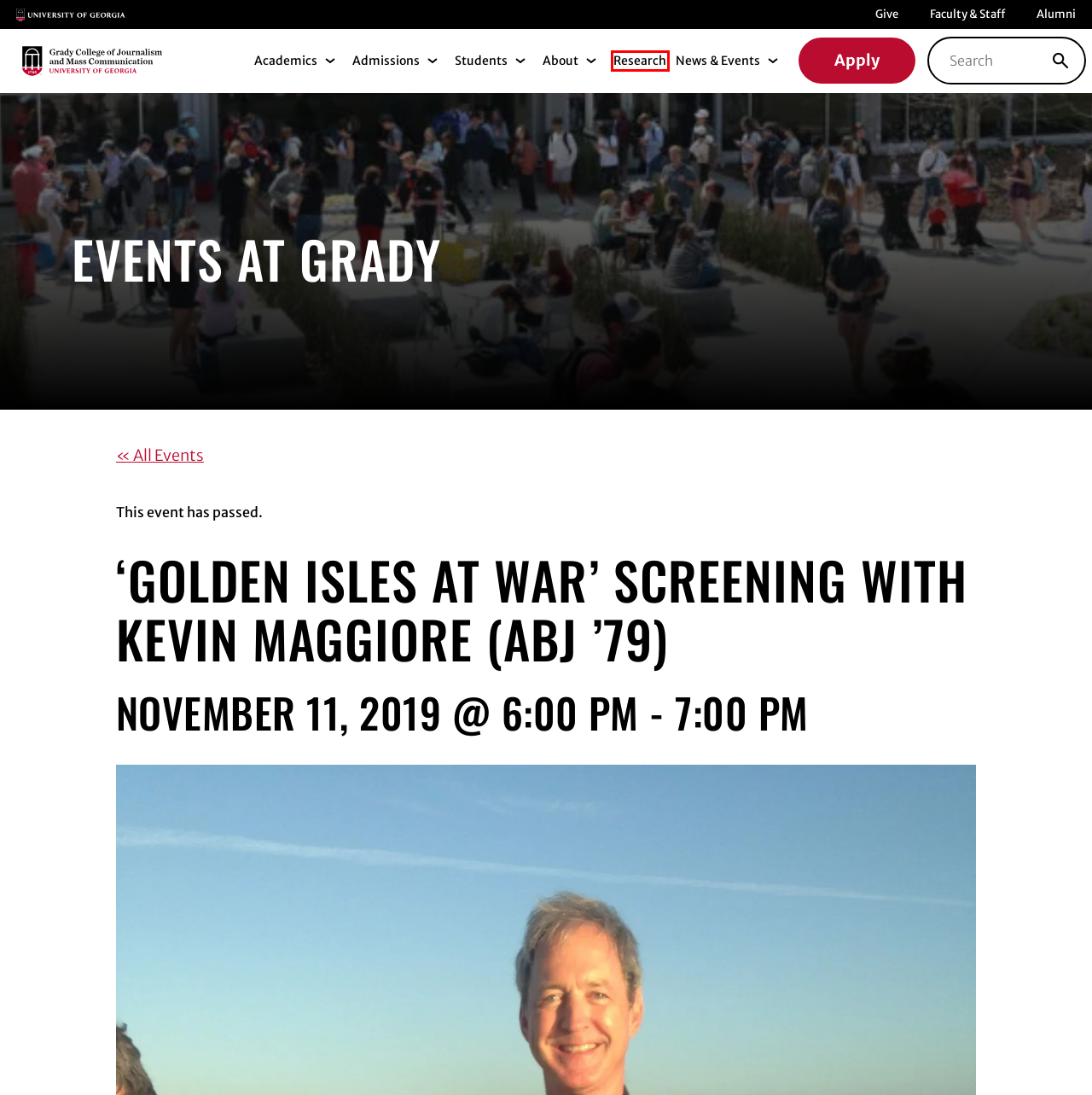You have received a screenshot of a webpage with a red bounding box indicating a UI element. Please determine the most fitting webpage description that matches the new webpage after clicking on the indicated element. The choices are:
A. Alumni | UGA Grady College
B. Grady College of Mass Communication & Journalism
C. UGA
D. Events from April 18 – February 20 – Grady
E. Research | UGA Grady College
F. Give to Grady College | UGA Grady College
G. Faculty, Staff and Ph.D. Students | UGA Grady College
H. Apply To Grady | Grady College

E